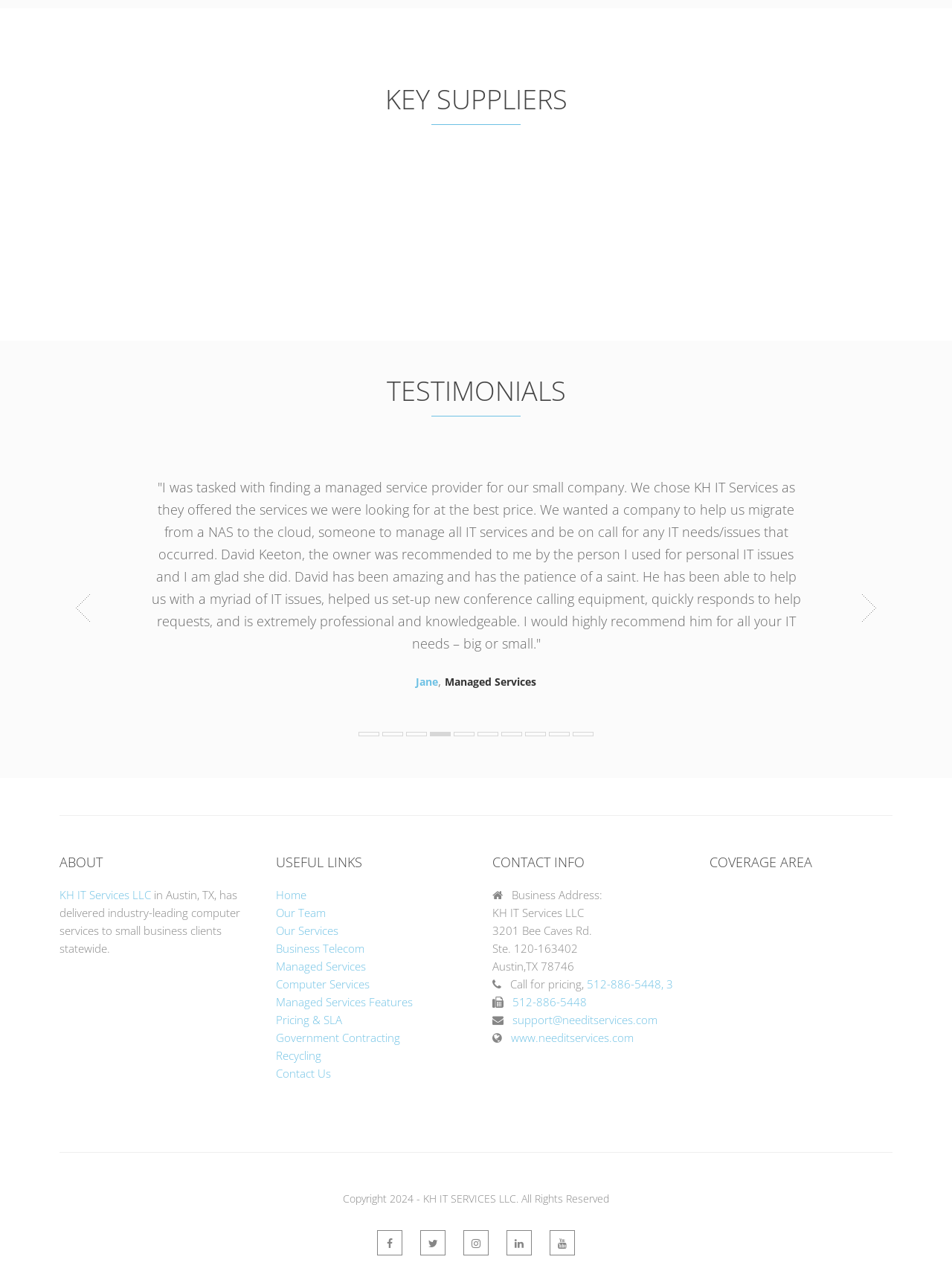Determine the bounding box for the UI element described here: "Managed Services".

[0.29, 0.681, 0.385, 0.692]